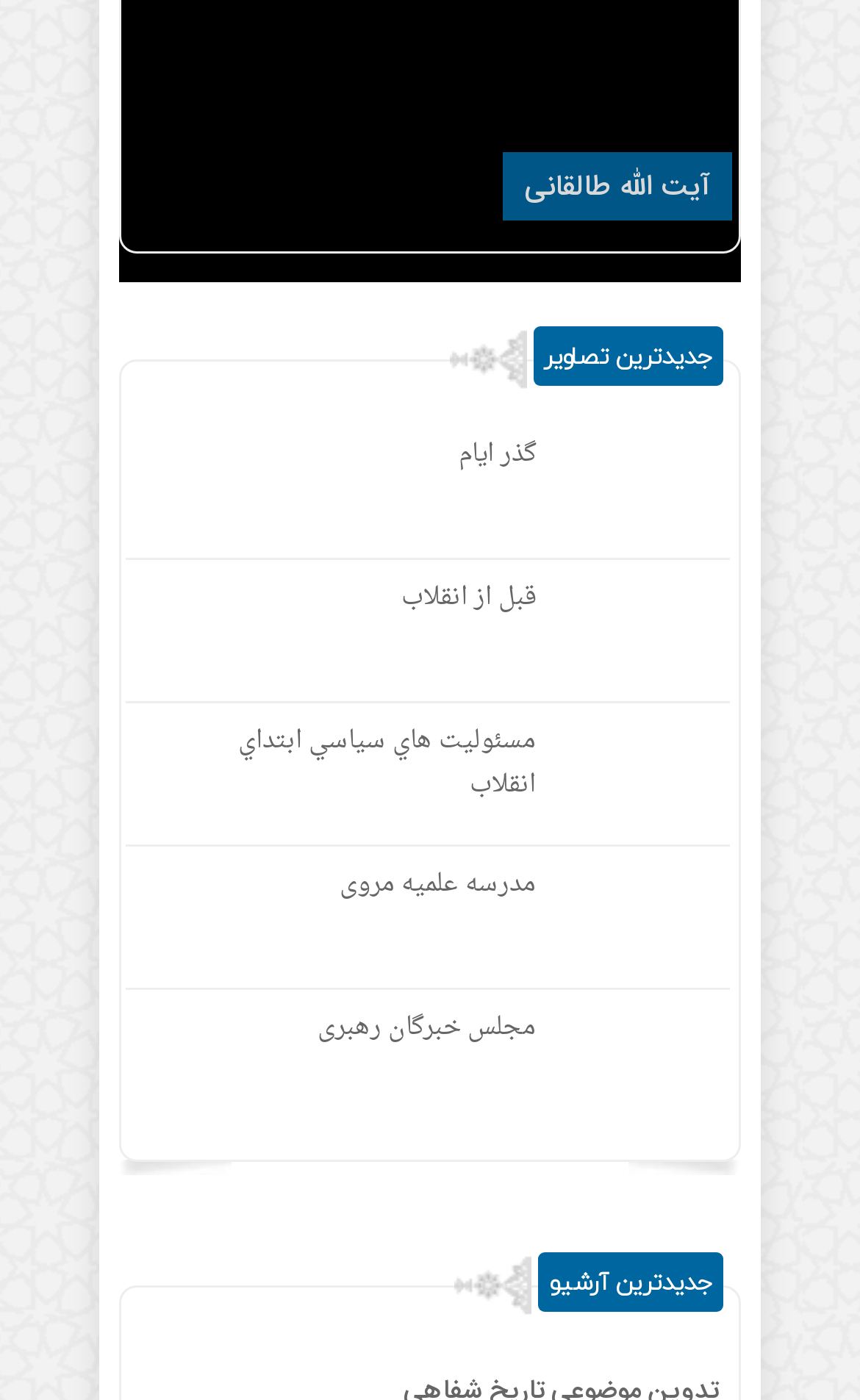Respond to the question below with a single word or phrase:
Are there any duplicate links on the webpage?

Yes